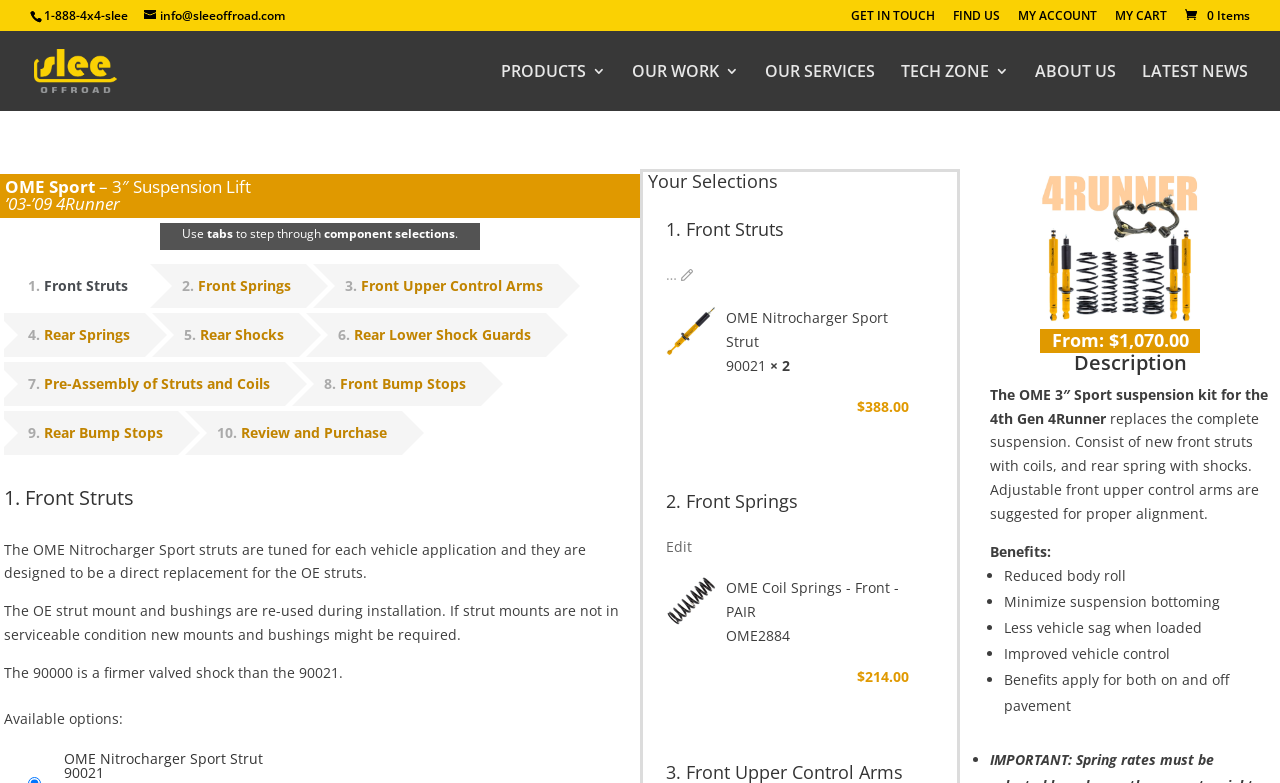Please respond to the question with a concise word or phrase:
How many components are there in the OME Sport suspension kit?

7